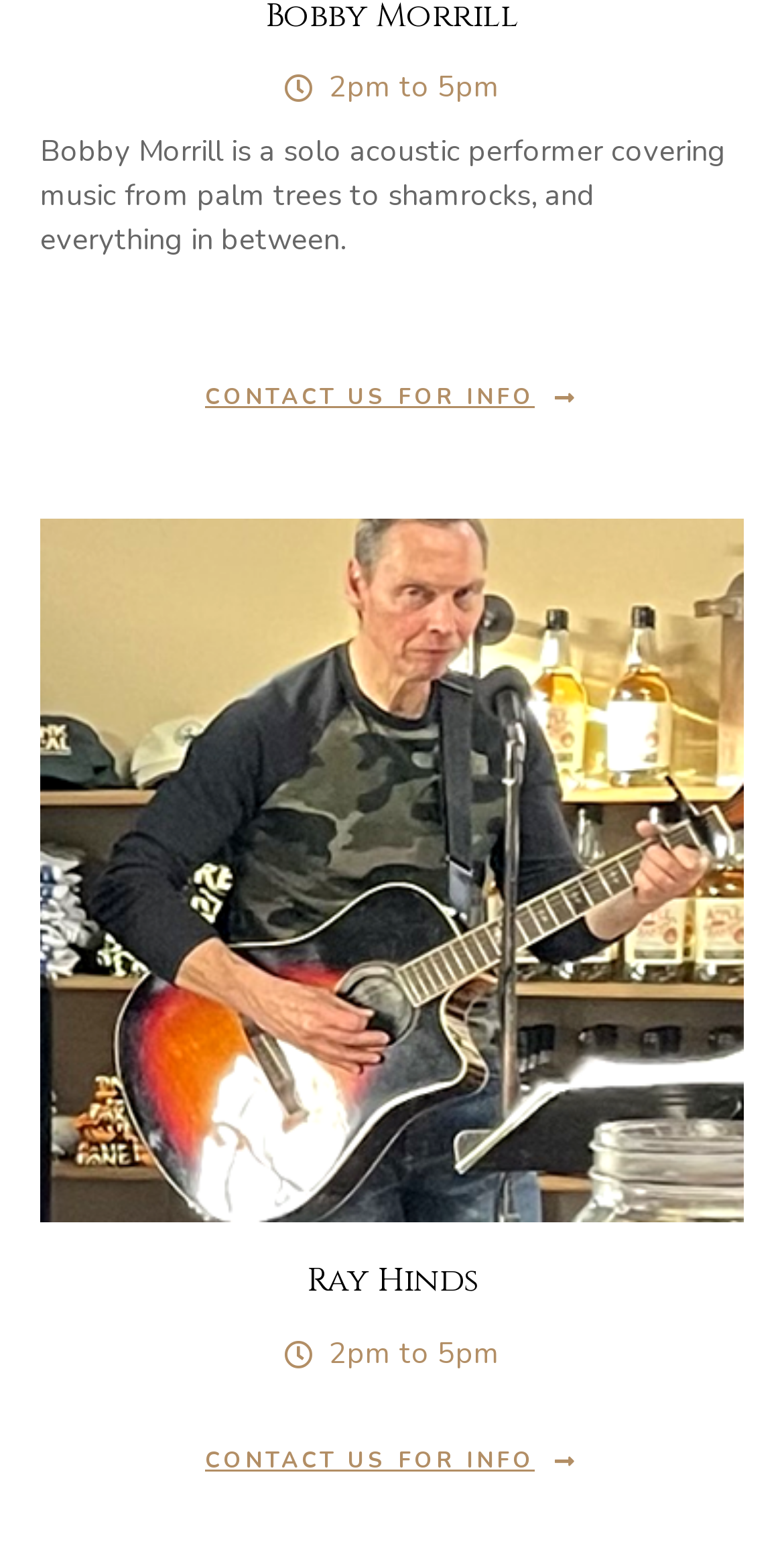Who is Ray Hinds?
Look at the image and answer the question using a single word or phrase.

A person